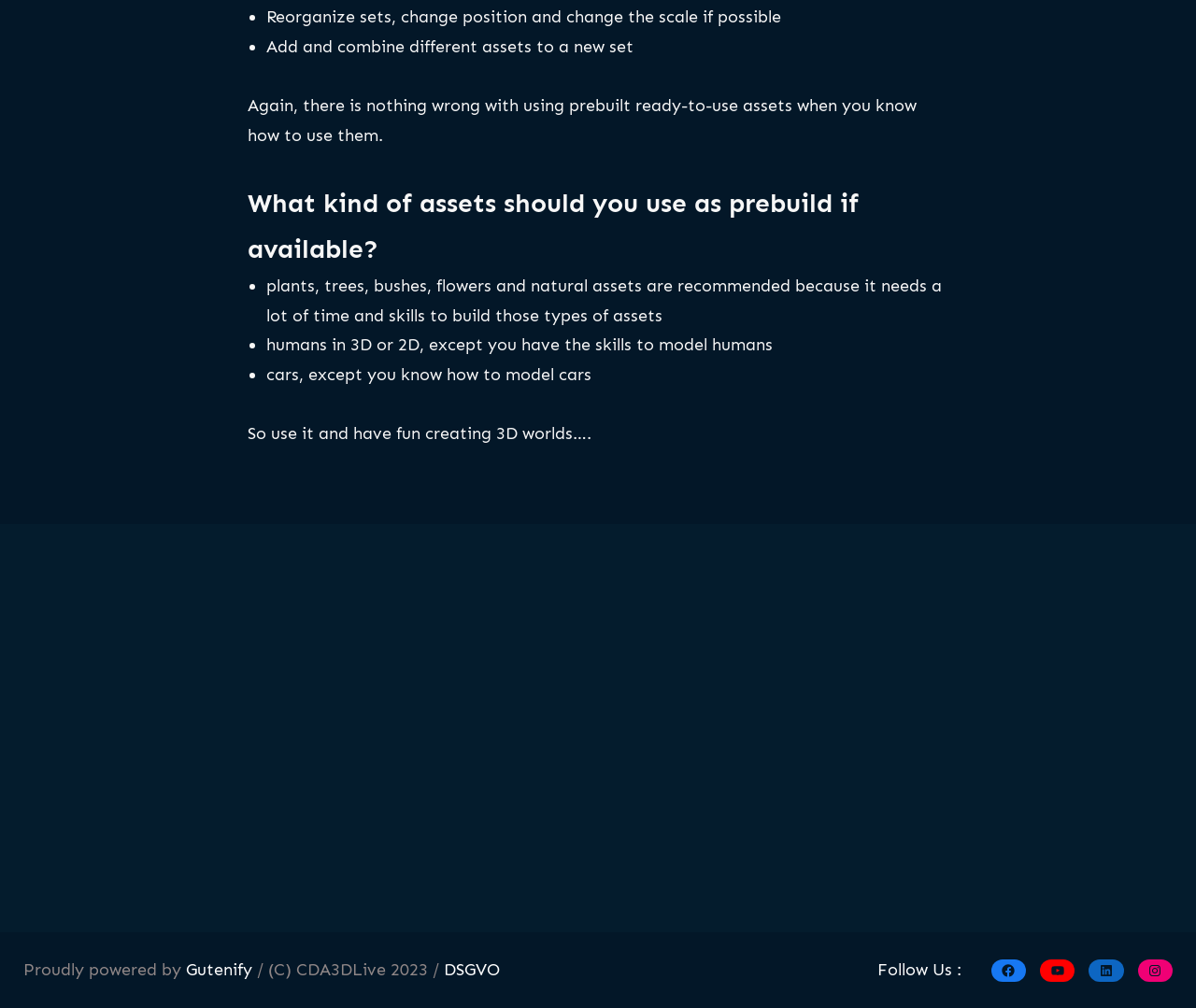Find the bounding box of the UI element described as follows: "YouTube".

[0.87, 0.952, 0.899, 0.974]